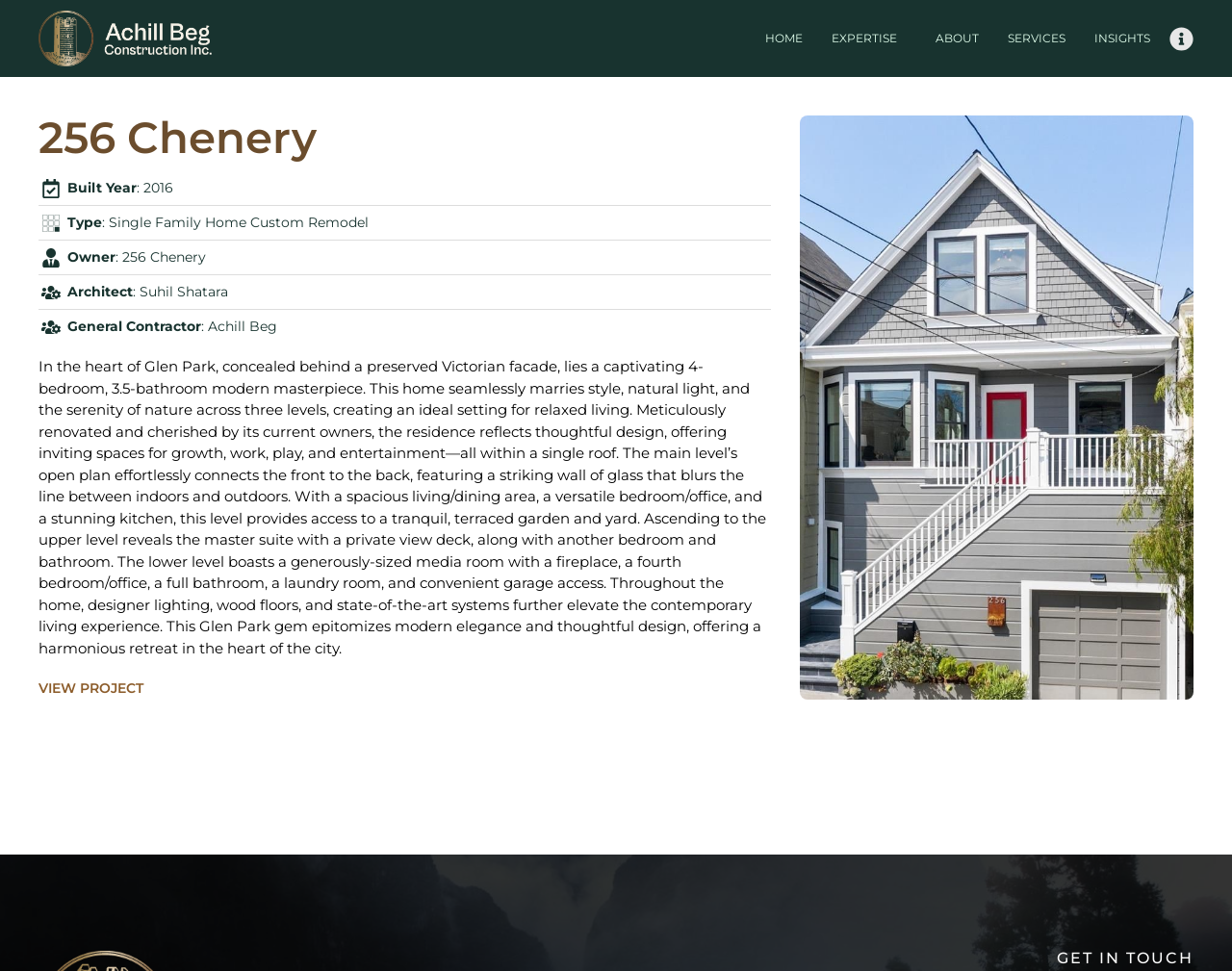Answer the following in one word or a short phrase: 
What type of property is this?

Single Family Home